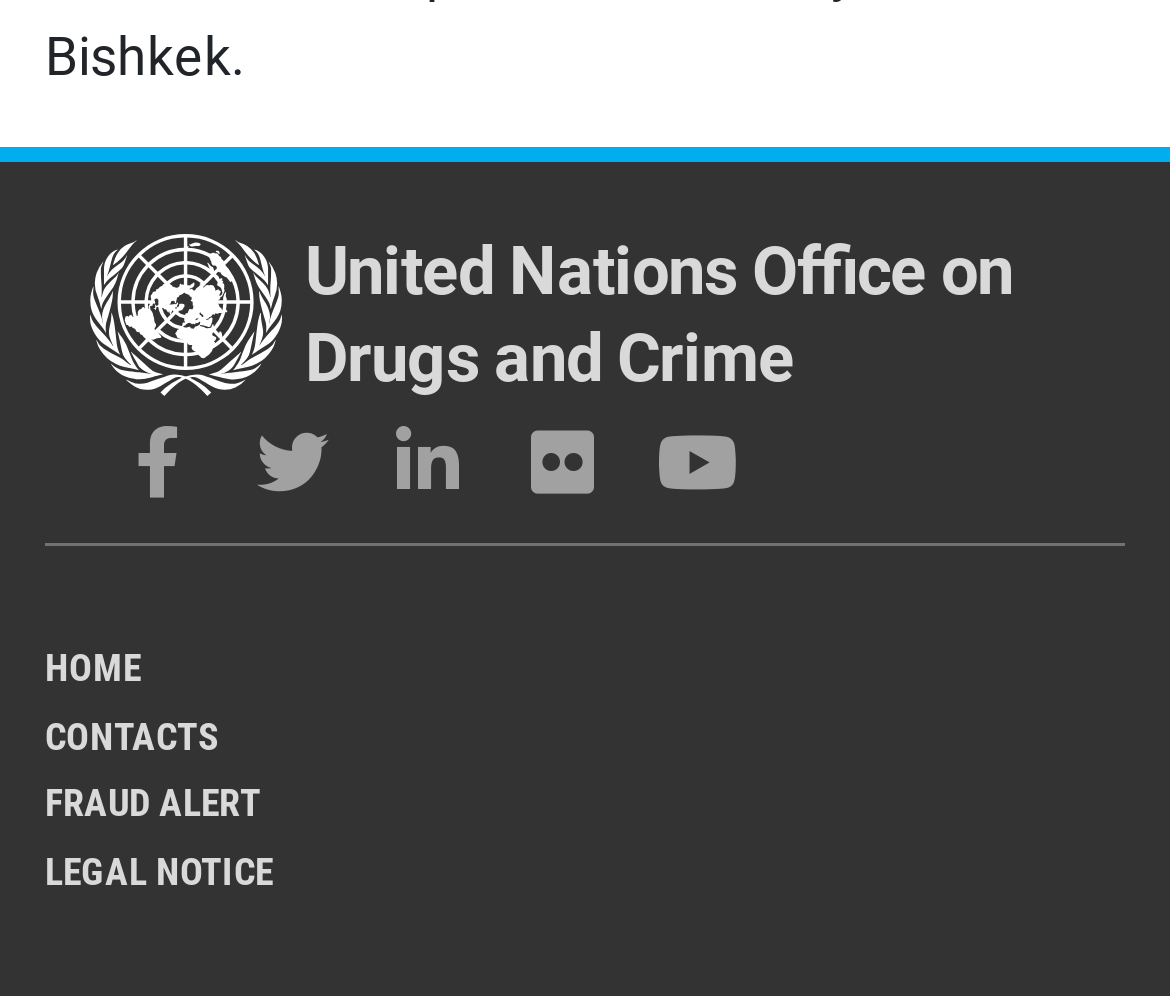Determine the bounding box for the described HTML element: "Home". Ensure the coordinates are four float numbers between 0 and 1 in the format [left, top, right, bottom].

[0.038, 0.649, 0.121, 0.694]